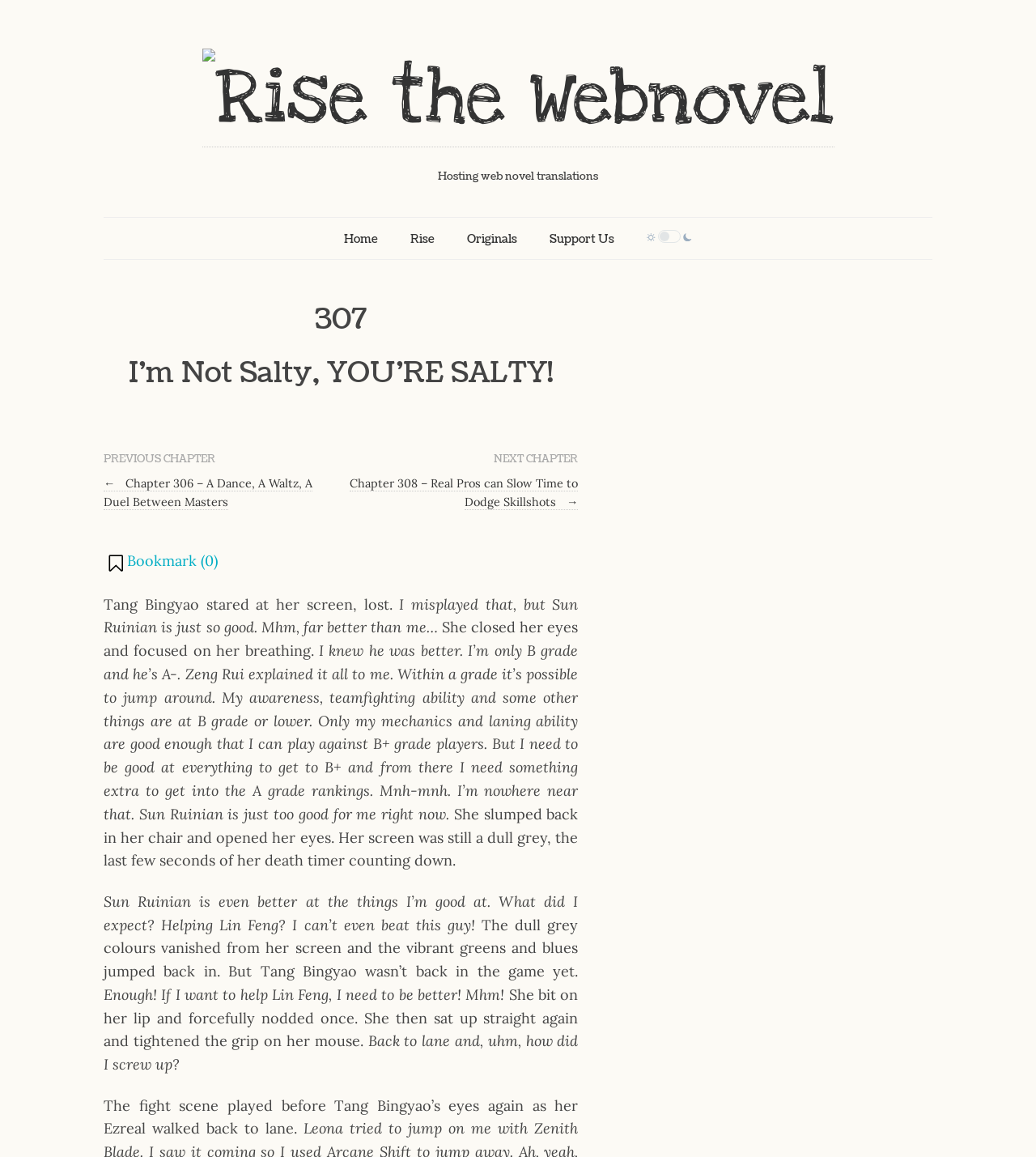Determine the bounding box coordinates of the section to be clicked to follow the instruction: "Click on the 'Originals' link". The coordinates should be given as four float numbers between 0 and 1, formatted as [left, top, right, bottom].

[0.451, 0.198, 0.499, 0.215]